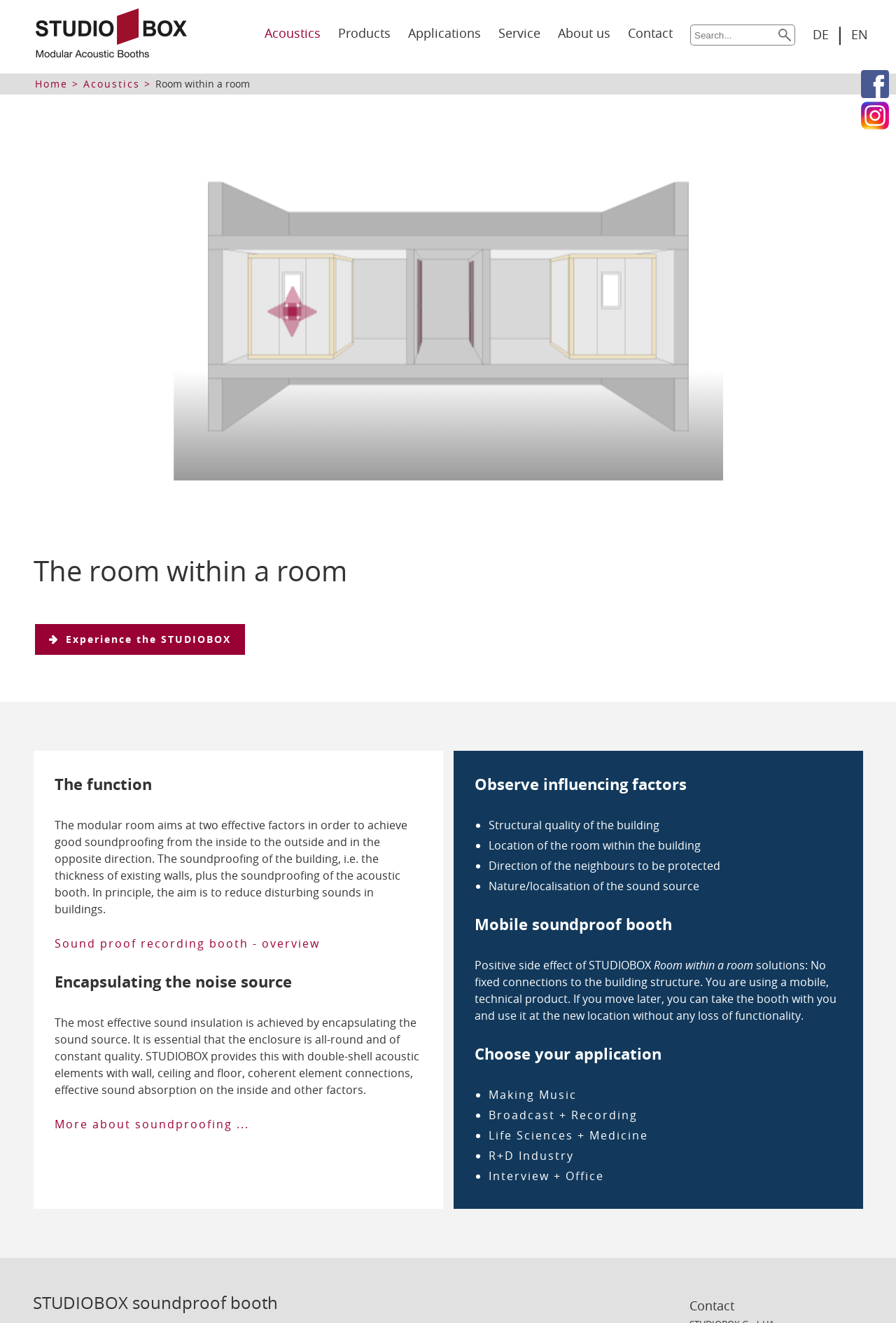Using the details in the image, give a detailed response to the question below:
What is the benefit of using STUDIOBOX?

The benefit of using STUDIOBOX can be inferred from the text 'Positive side effect of STUDIOBOX... solutions: No fixed connections to the building structure. You are using a mobile, technical product.' which suggests that one of the benefits of using STUDIOBOX is that it is a mobile soundproof booth.